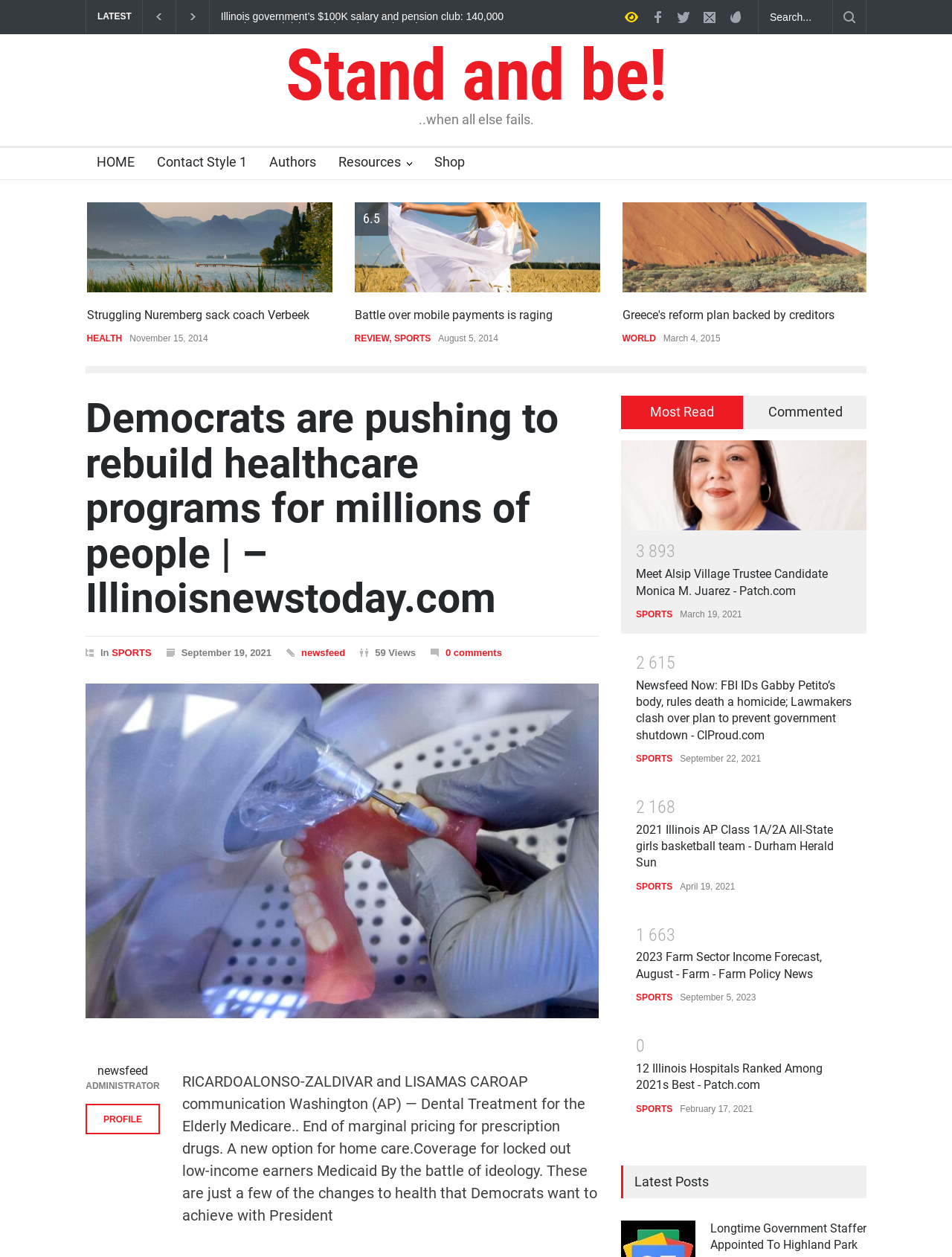Carefully examine the image and provide an in-depth answer to the question: How many tabs are in the tablist?

I counted the number of tabs in the tablist by looking at the elements with the role 'tab' which are 'Most Read' and 'Commented', therefore there are 2 tabs.